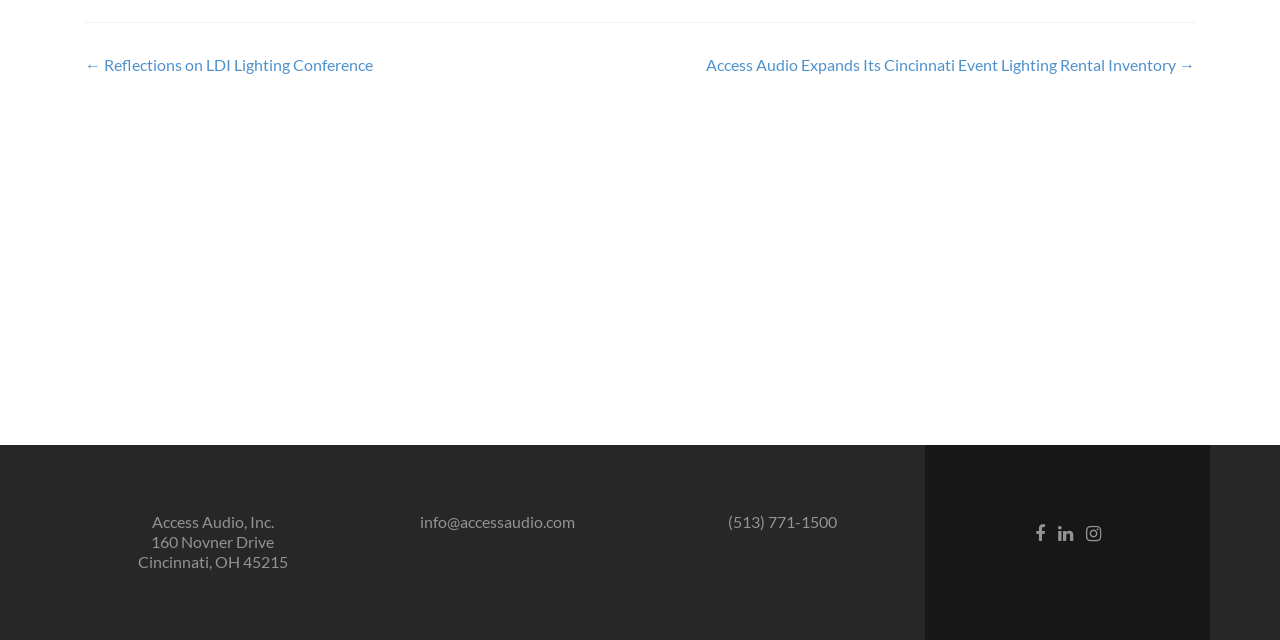Extract the bounding box coordinates for the UI element described by the text: "(513) 771-1500". The coordinates should be in the form of [left, top, right, bottom] with values between 0 and 1.

[0.569, 0.799, 0.654, 0.829]